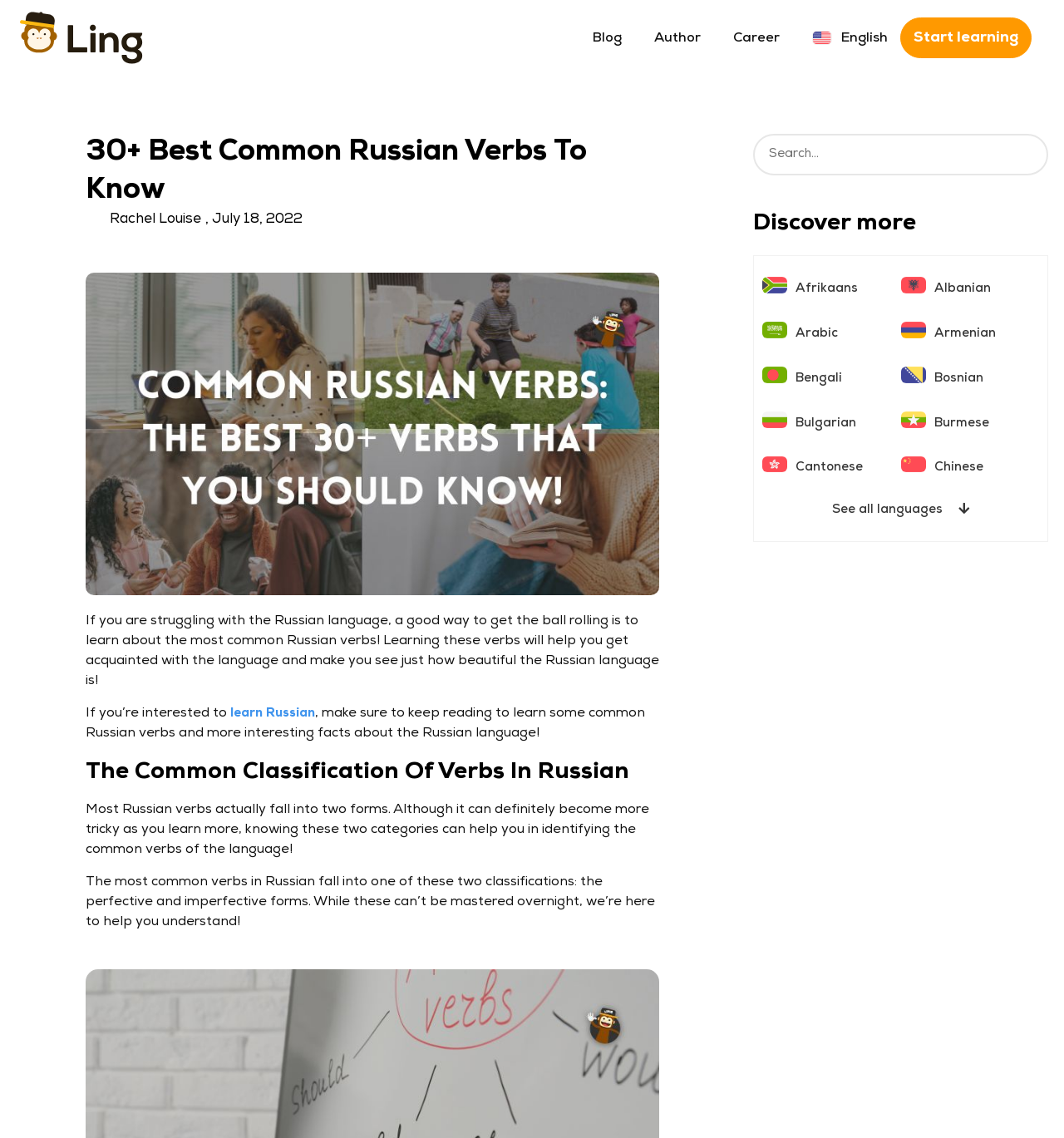How many forms do most Russian verbs fall into?
Using the image as a reference, deliver a detailed and thorough answer to the question.

According to the webpage, 'Most Russian verbs actually fall into two forms. Although it can definitely become more tricky as you learn more, knowing these two categories can help you in identifying the common verbs of the language!' This indicates that most Russian verbs fall into two forms.